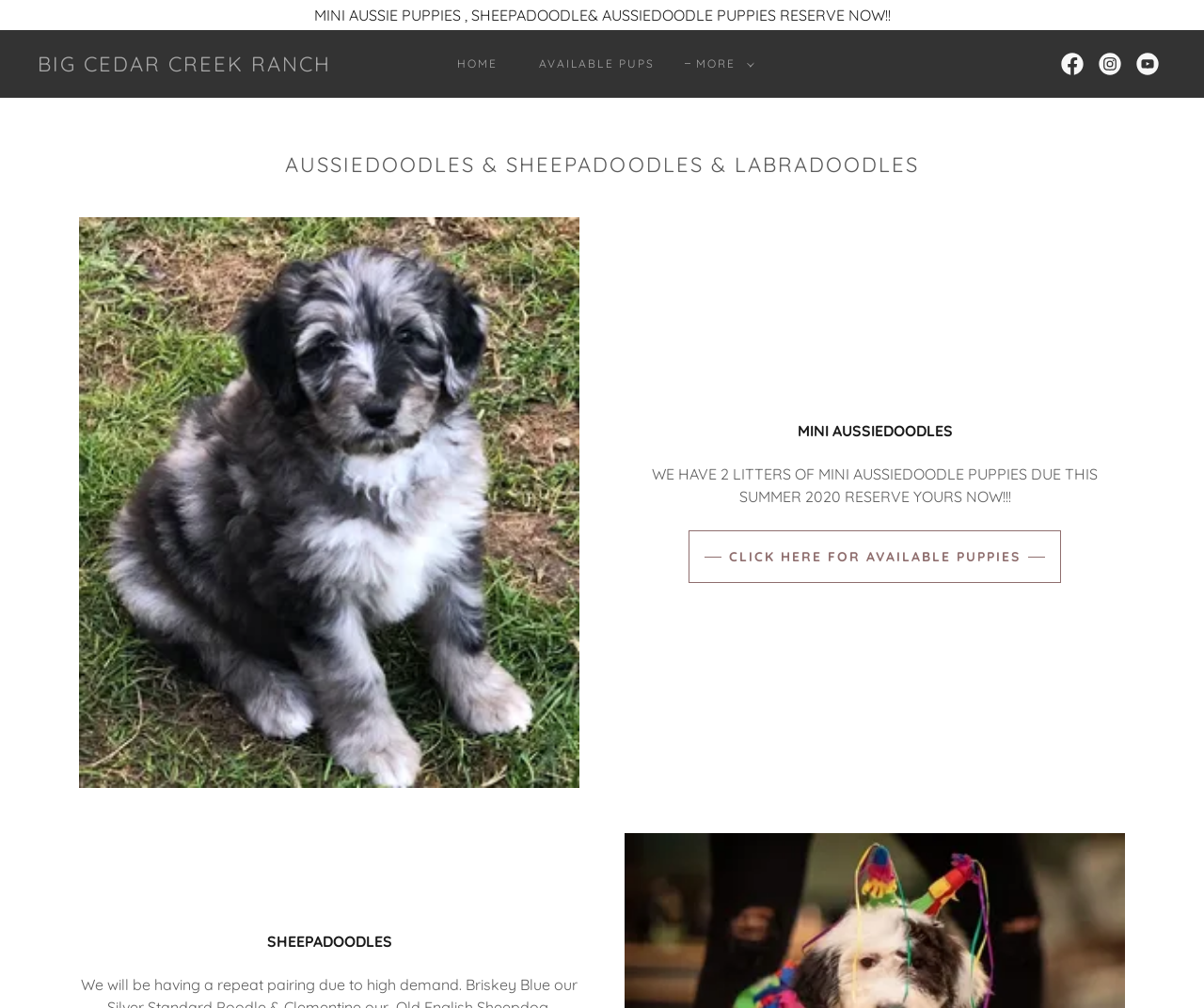Could you specify the bounding box coordinates for the clickable section to complete the following instruction: "Go to home page"?

[0.366, 0.047, 0.418, 0.08]